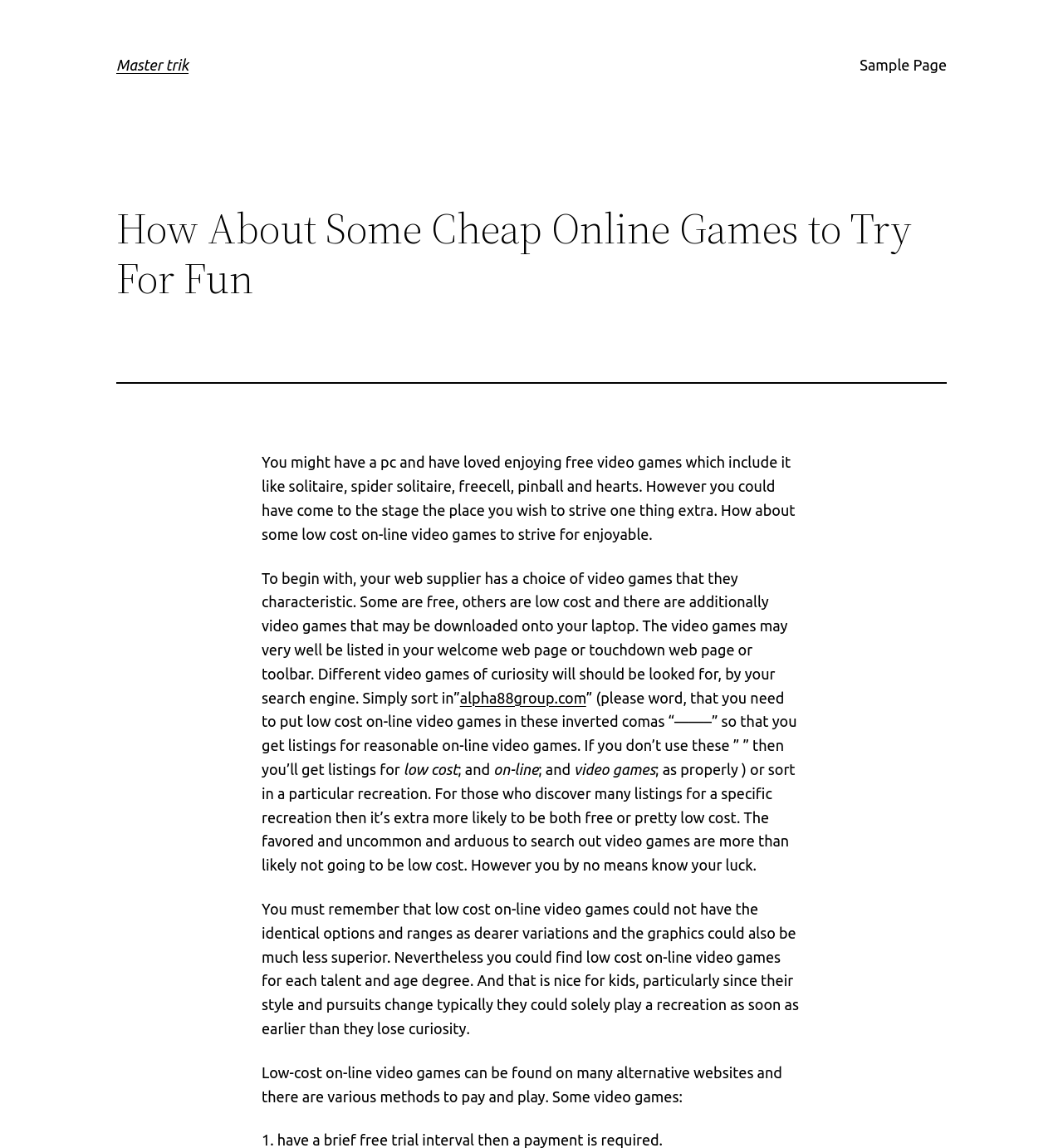Summarize the contents and layout of the webpage in detail.

The webpage is about exploring cheap online games for fun. At the top, there is a heading "Master trik" which is also a link, positioned on the left side of the page. To the right of it, there is another link "Sample Page". Below these links, there is a larger heading "How About Some Cheap Online Games to Try For Fun" that spans across the page.

Underneath the heading, there is a horizontal separator line. The main content of the page starts below this separator, with a block of text that discusses the idea of trying cheap online games. This text is divided into several paragraphs, each describing a way to find affordable online games, such as checking the web provider's game selection or searching for specific games using a search engine.

There are a few links embedded within the text, including one to "alpha88group.com". The text also provides tips on how to search for cheap online games and what to expect from them in terms of features and graphics. The page appears to be targeting a general audience, including children, and suggests that cheap online games can be a fun and accessible option for people of all skill levels and ages.